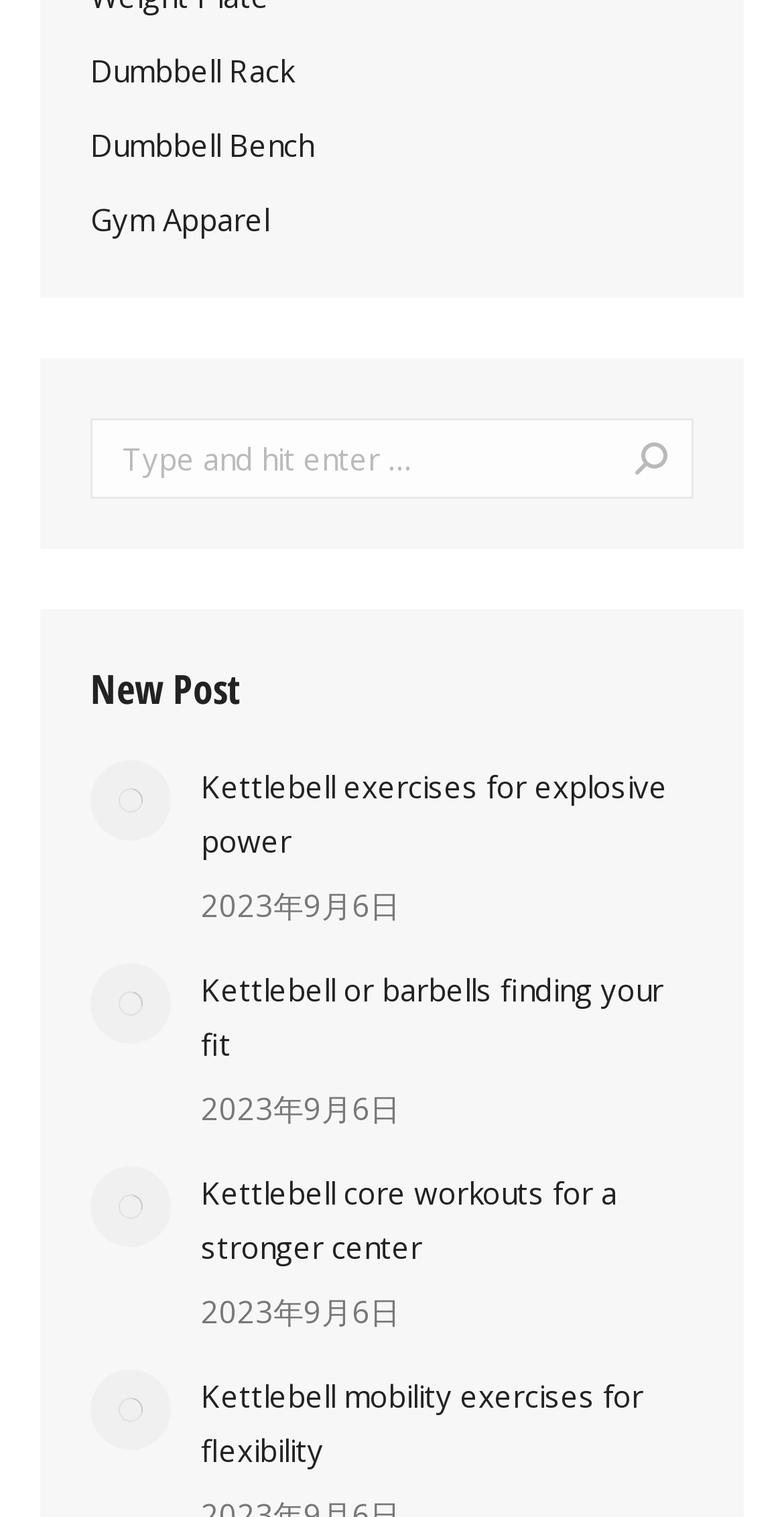Use a single word or phrase to respond to the question:
What is the purpose of the search bar?

To search the website